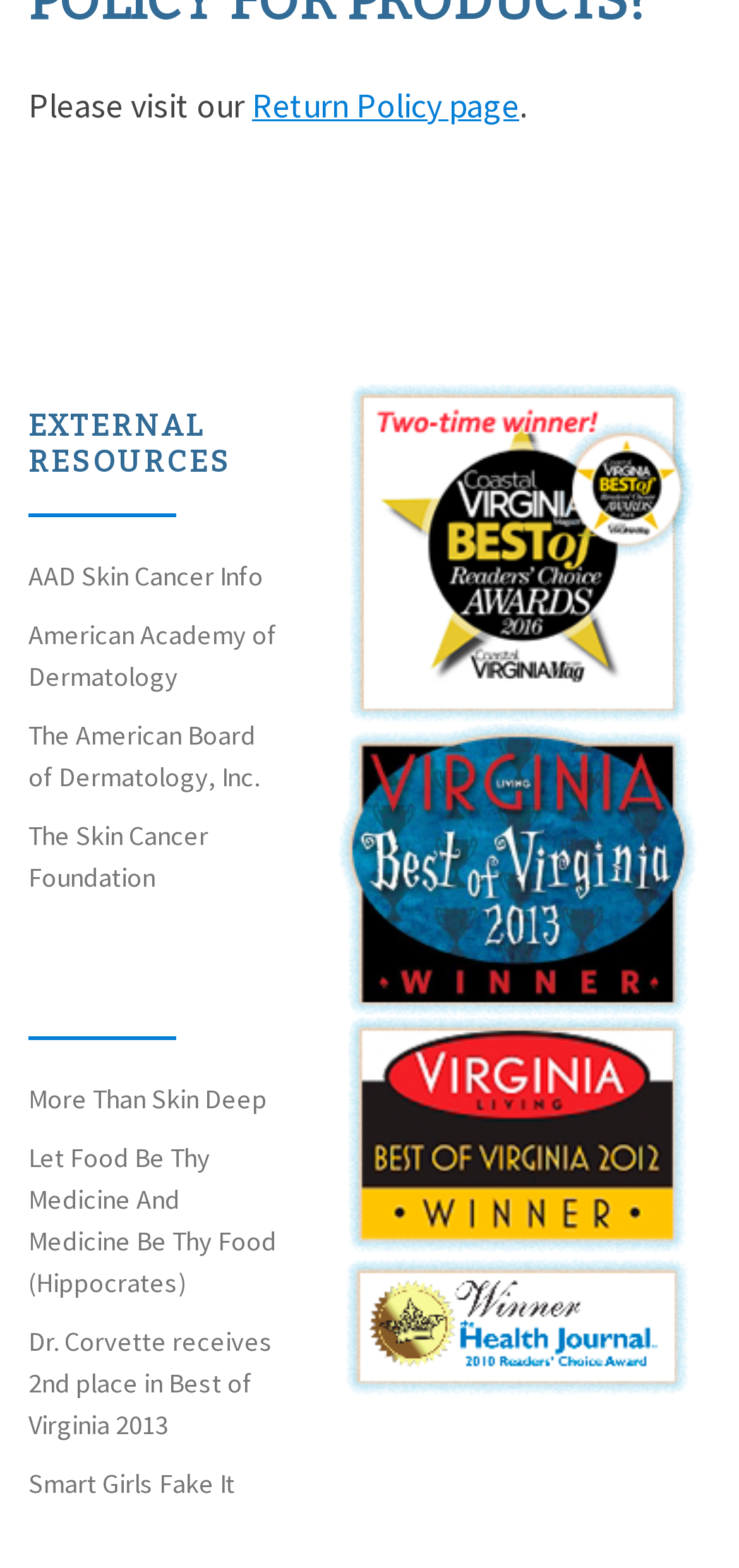Use a single word or phrase to respond to the question:
What is the name of the organization mentioned after 'AAD Skin Cancer Info'?

American Academy of Dermatology